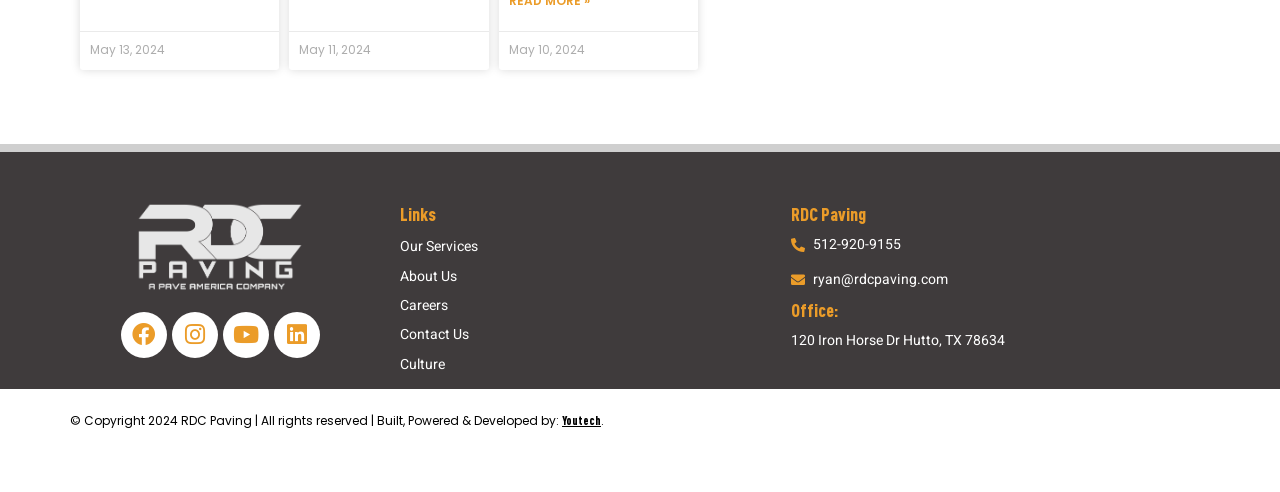Provide a brief response to the question below using one word or phrase:
What is the date on the top left?

May 13, 2024